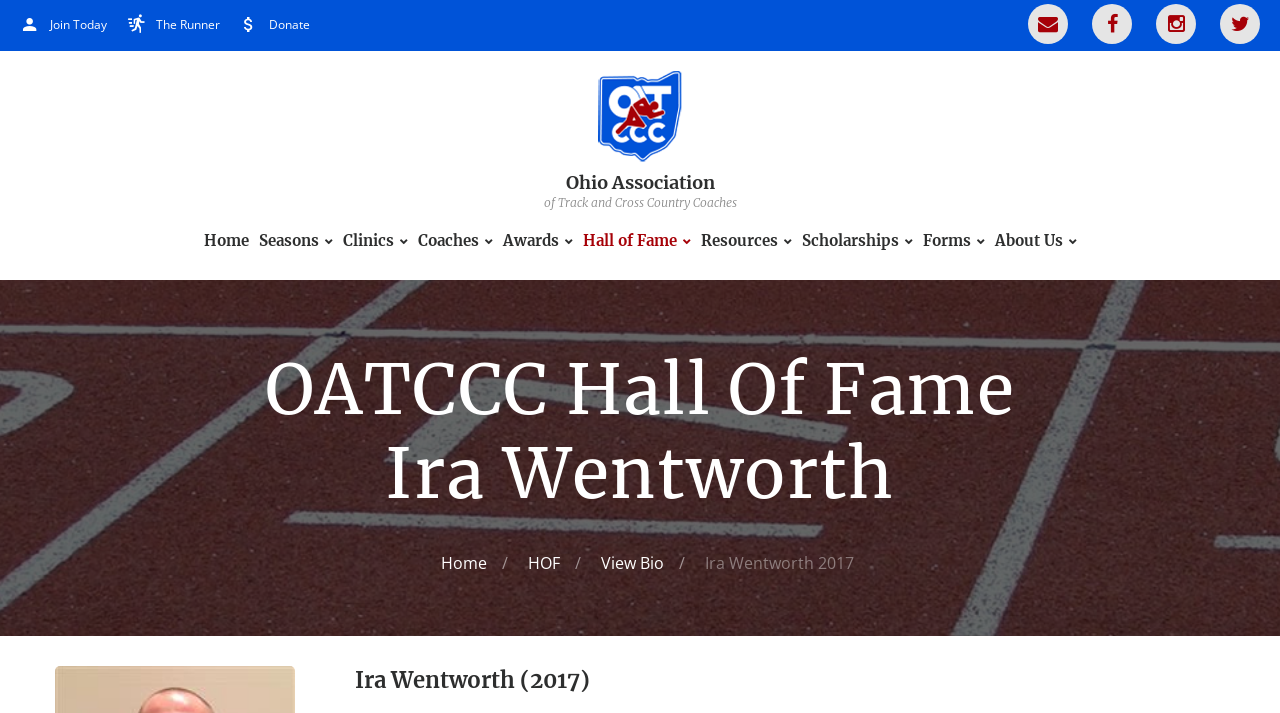Please determine the bounding box coordinates of the area that needs to be clicked to complete this task: 'Go to Home page'. The coordinates must be four float numbers between 0 and 1, formatted as [left, top, right, bottom].

[0.159, 0.326, 0.194, 0.351]